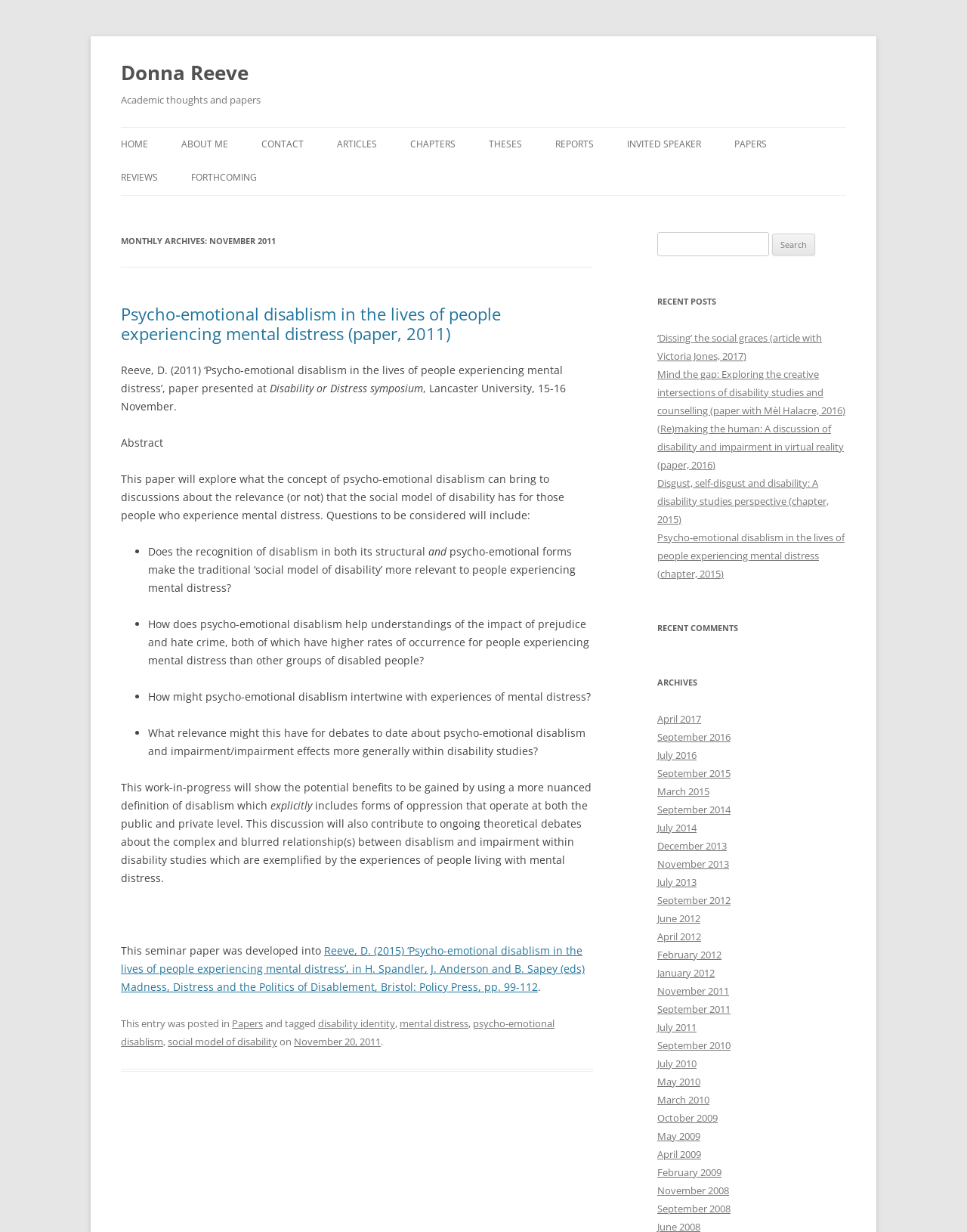Using the elements shown in the image, answer the question comprehensively: What is the month of the recent post 'Dissing’ the social graces'?

The month of the recent post 'Dissing’ the social graces' is 'April' which is indicated by the link element with the text 'April 2017'.